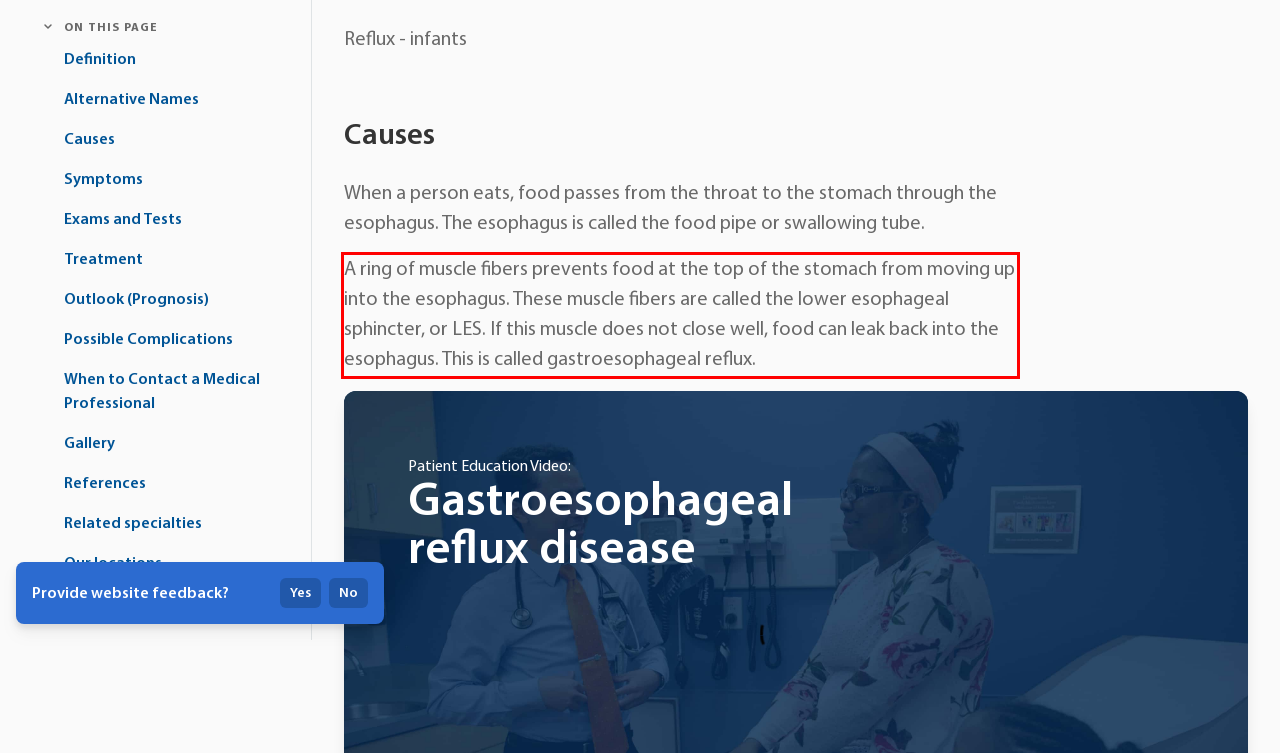There is a UI element on the webpage screenshot marked by a red bounding box. Extract and generate the text content from within this red box.

A ring of muscle fibers prevents food at the top of the stomach from moving up into the esophagus. These muscle fibers are called the lower esophageal sphincter, or LES. If this muscle does not close well, food can leak back into the esophagus. This is called gastroesophageal reflux.